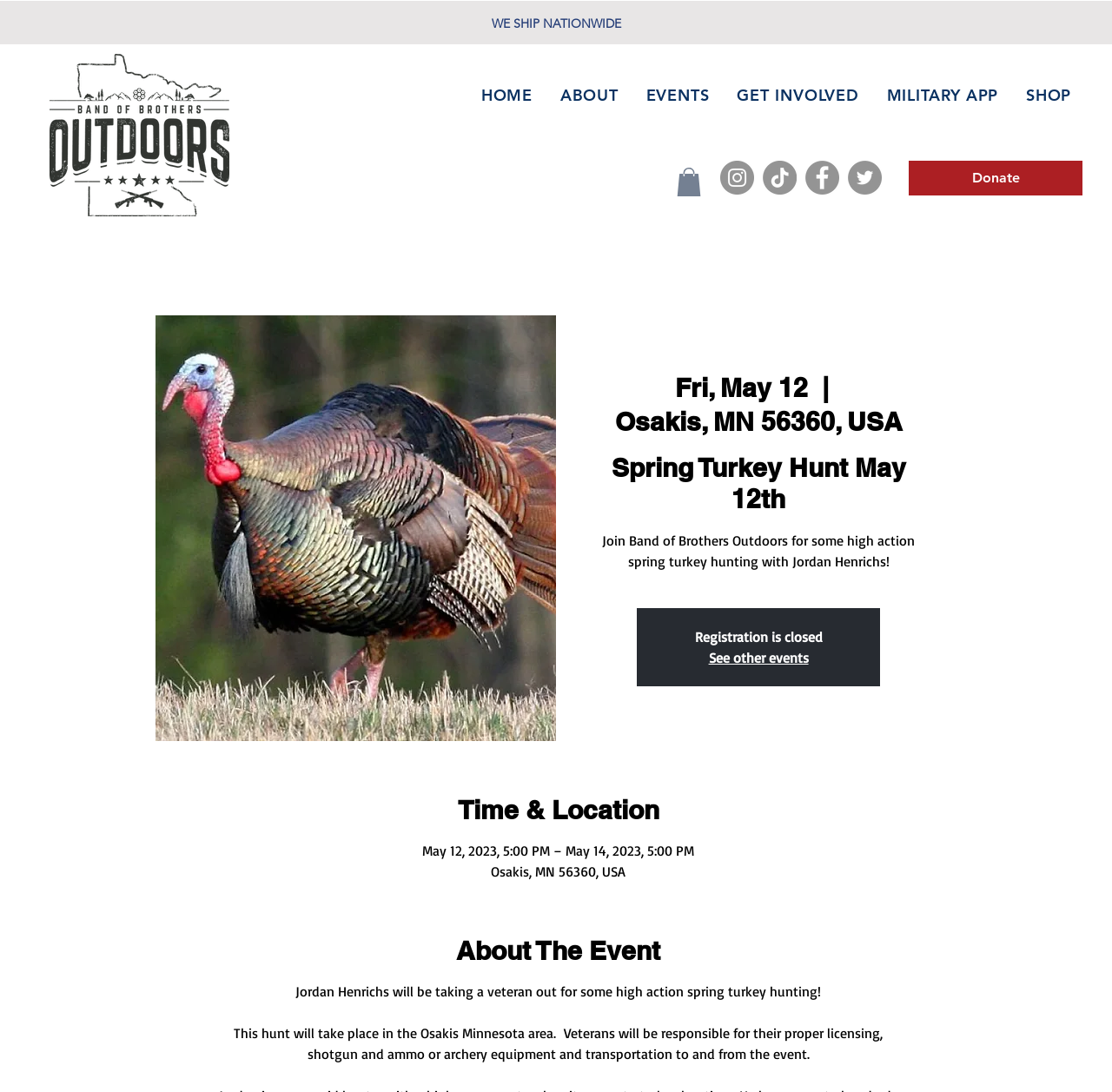Please specify the bounding box coordinates of the element that should be clicked to execute the given instruction: 'Click the 'Donate' button'. Ensure the coordinates are four float numbers between 0 and 1, expressed as [left, top, right, bottom].

[0.817, 0.147, 0.973, 0.179]